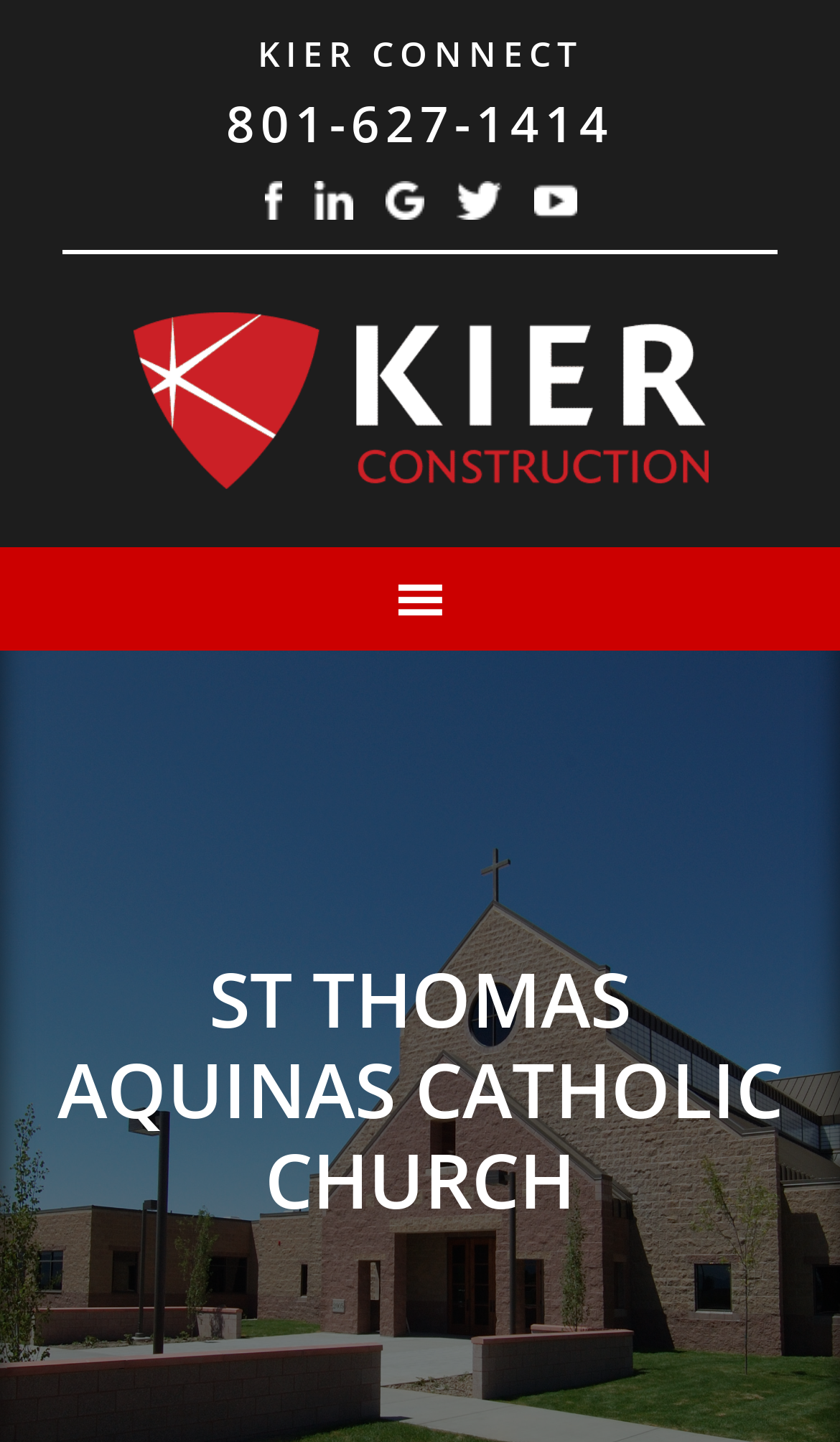Locate the bounding box of the UI element based on this description: "aria-label="Opens in a New Window"". Provide four float numbers between 0 and 1 as [left, top, right, bottom].

[0.36, 0.117, 0.432, 0.153]